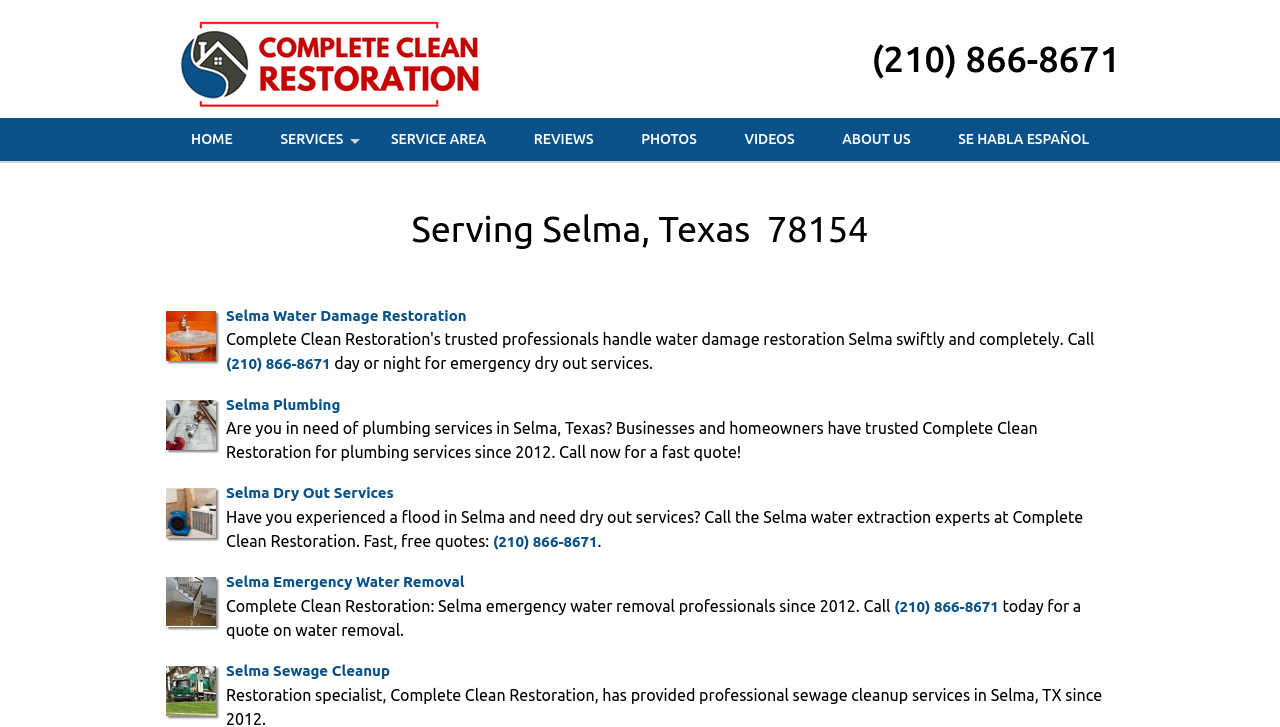Identify the coordinates of the bounding box for the element that must be clicked to accomplish the instruction: "Click on SERVICES".

[0.202, 0.162, 0.285, 0.221]